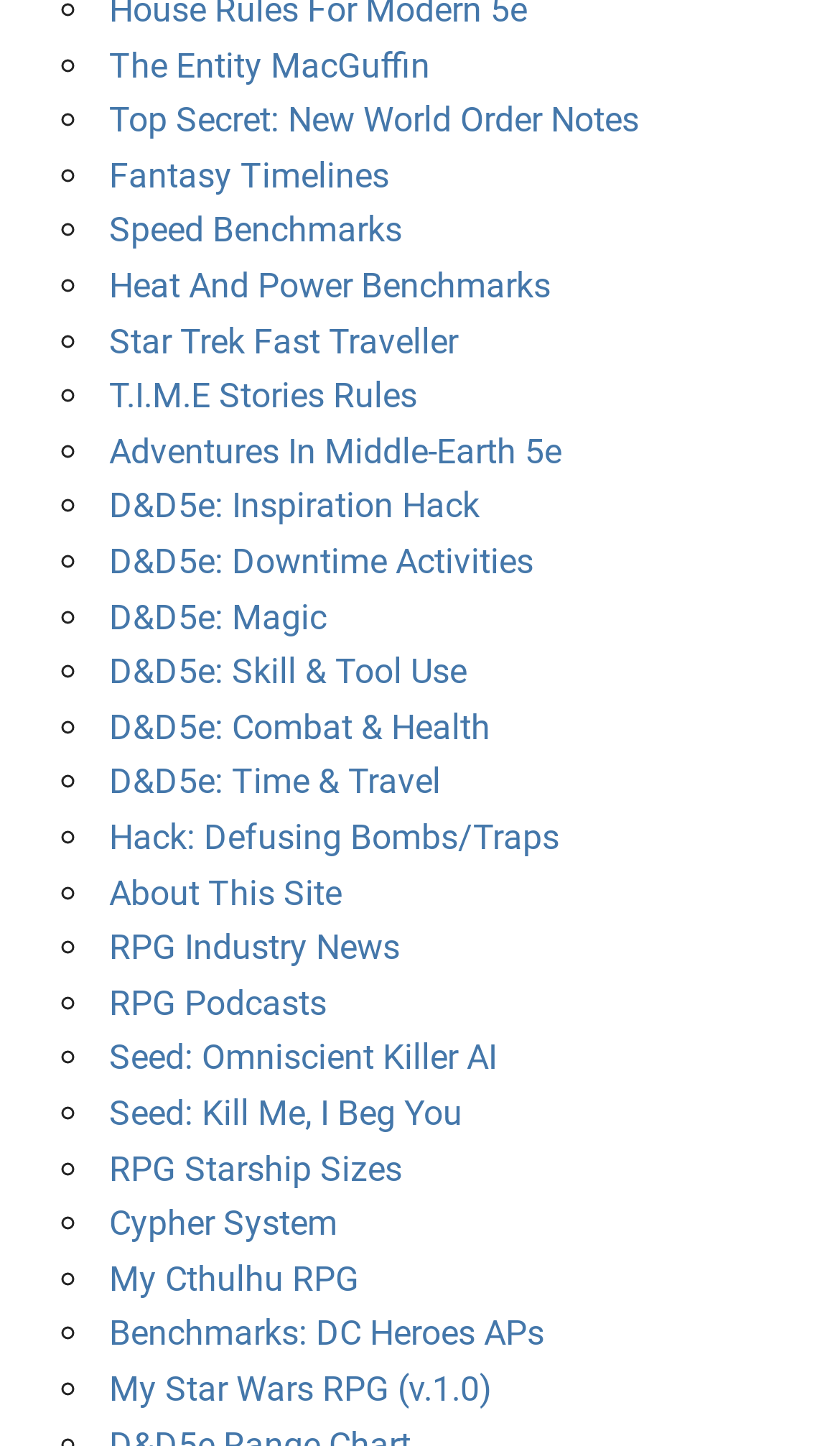What is the last link on the webpage?
Refer to the screenshot and answer in one word or phrase.

My Star Wars RPG (v.1.0)